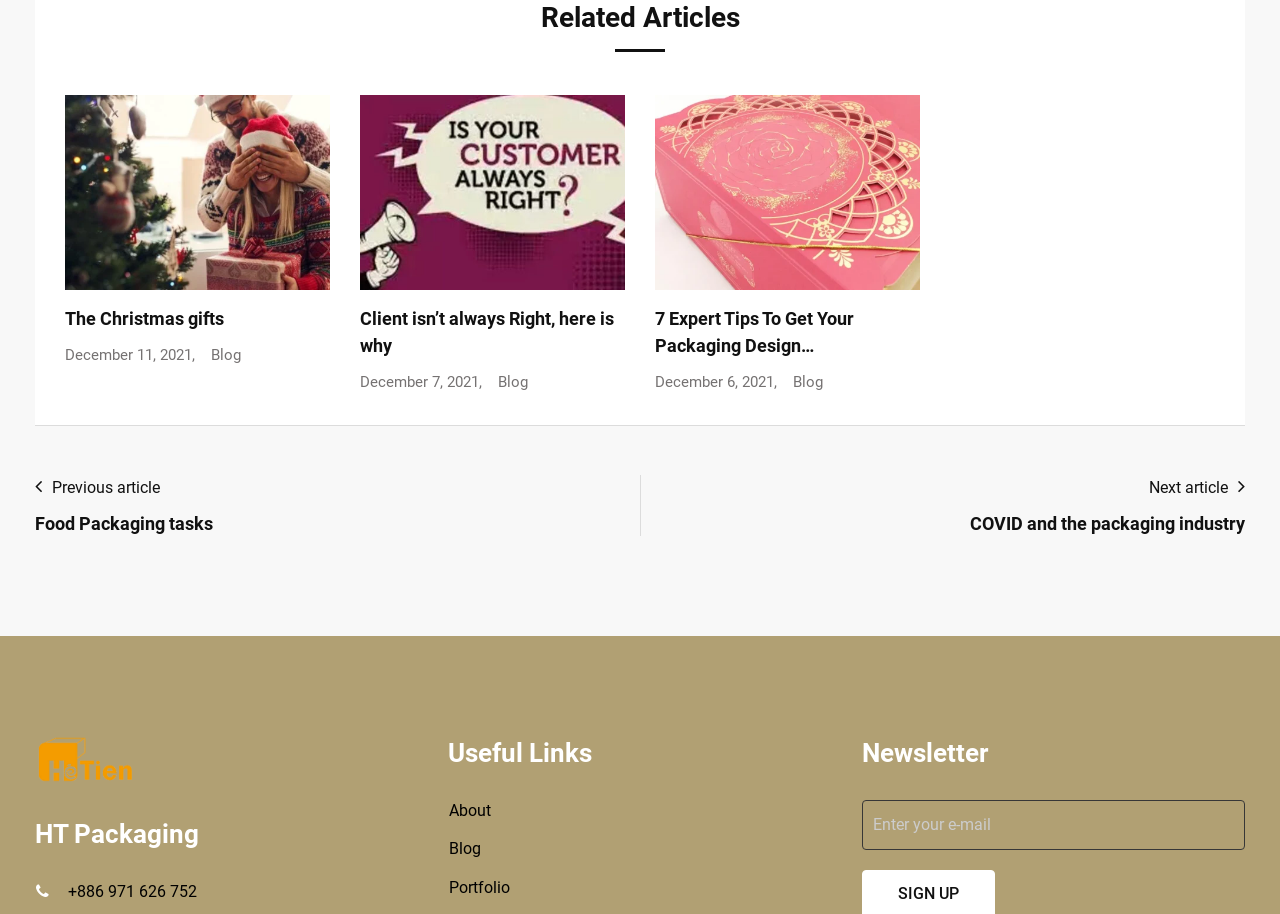Provide the bounding box coordinates for the area that should be clicked to complete the instruction: "Read more about Energy and climate change".

None